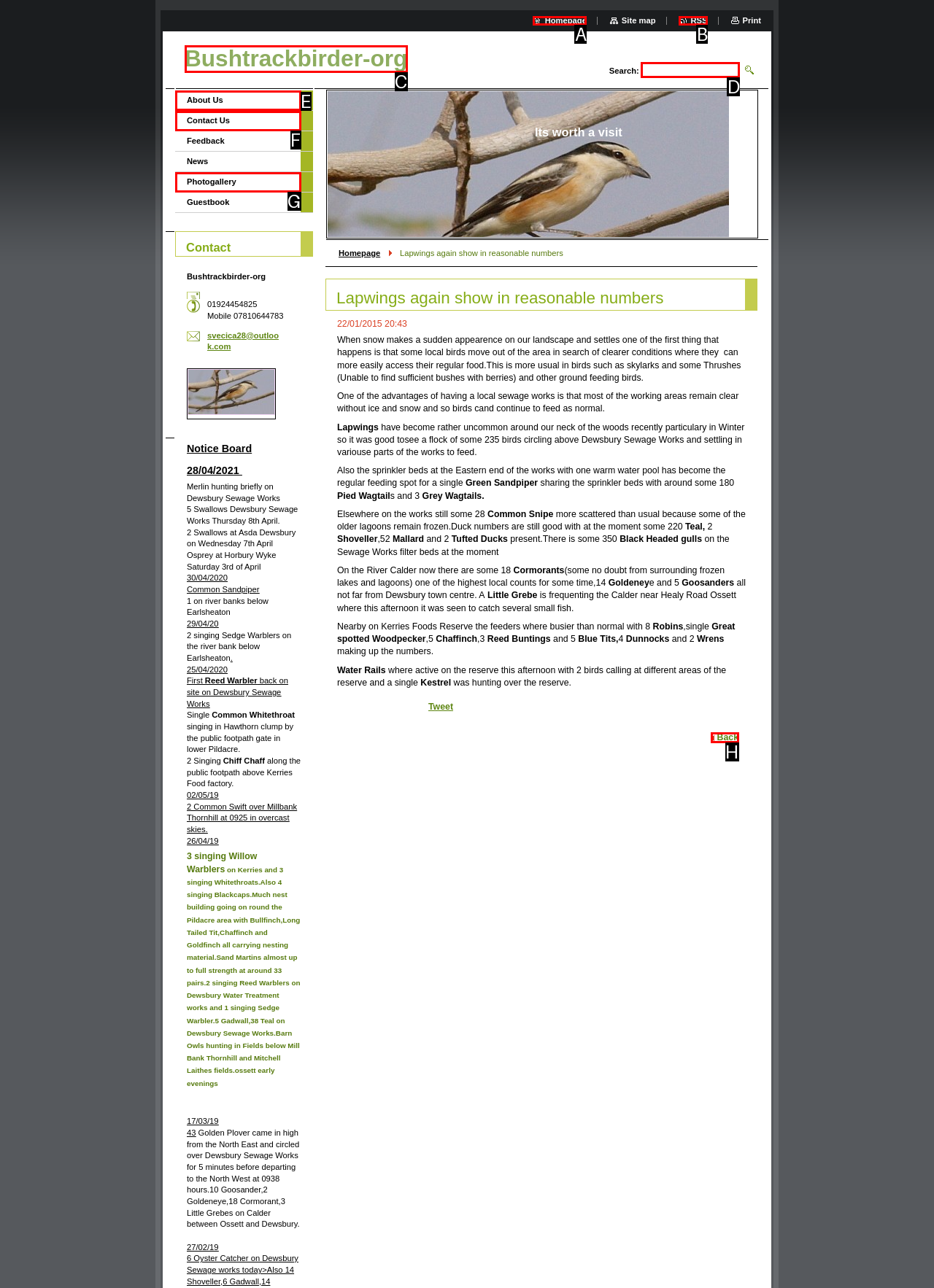With the description: About Us, find the option that corresponds most closely and answer with its letter directly.

E